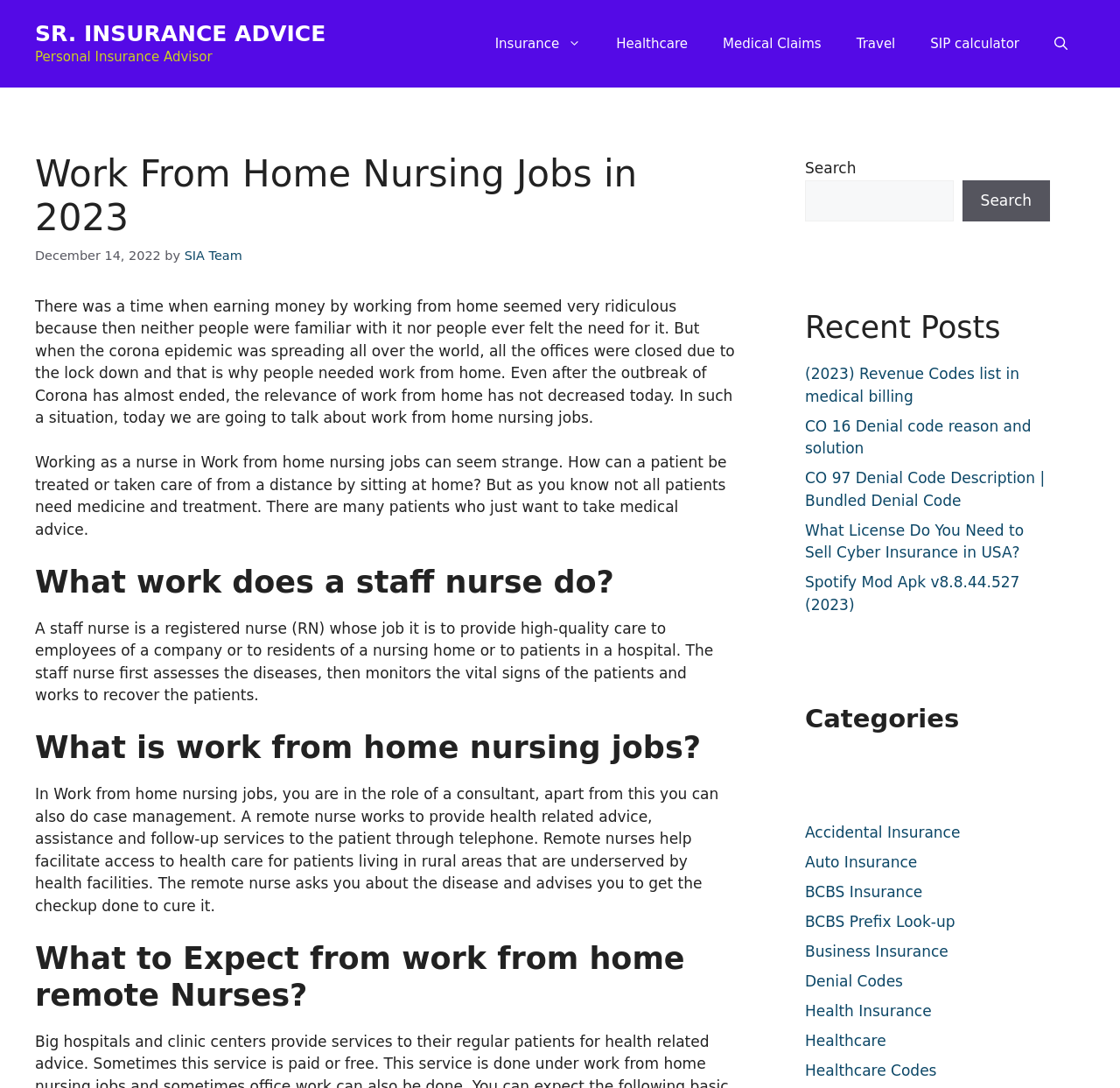Please reply to the following question using a single word or phrase: 
What is the main topic of this webpage?

Work from home nursing jobs